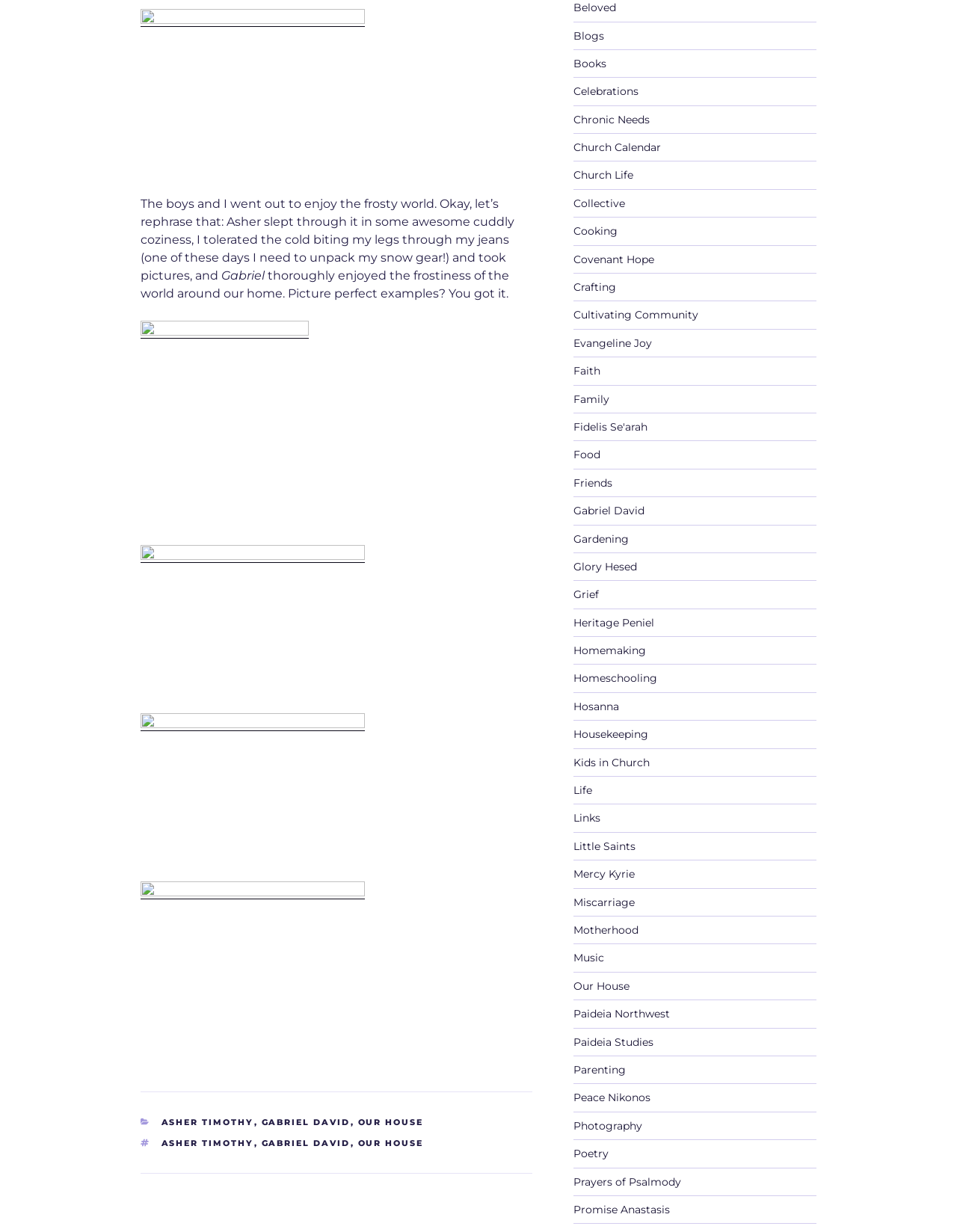Predict the bounding box of the UI element based on this description: "Poetry".

[0.599, 0.931, 0.636, 0.942]